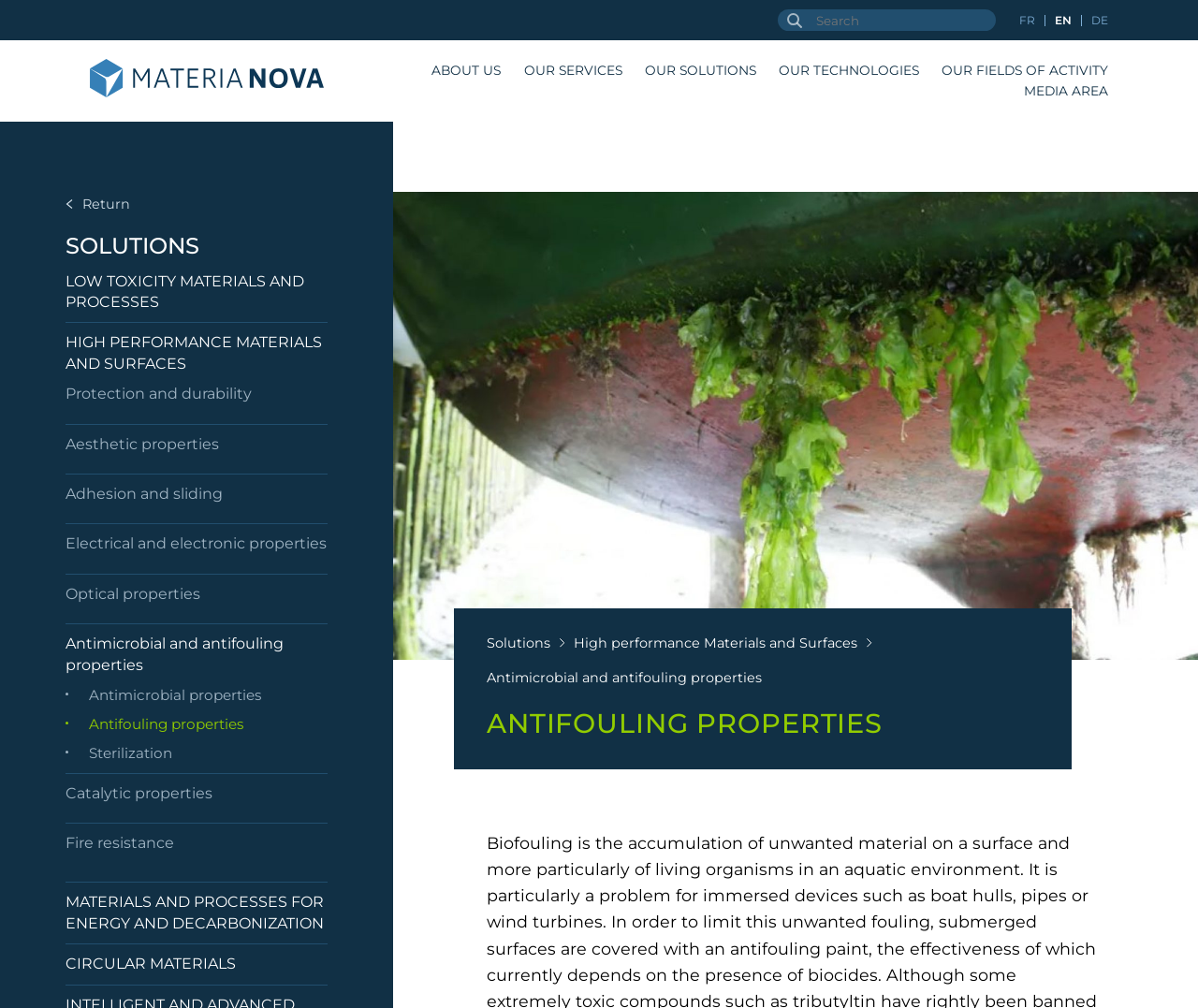Identify and provide the bounding box for the element described by: "Protection and durability".

[0.055, 0.382, 0.21, 0.399]